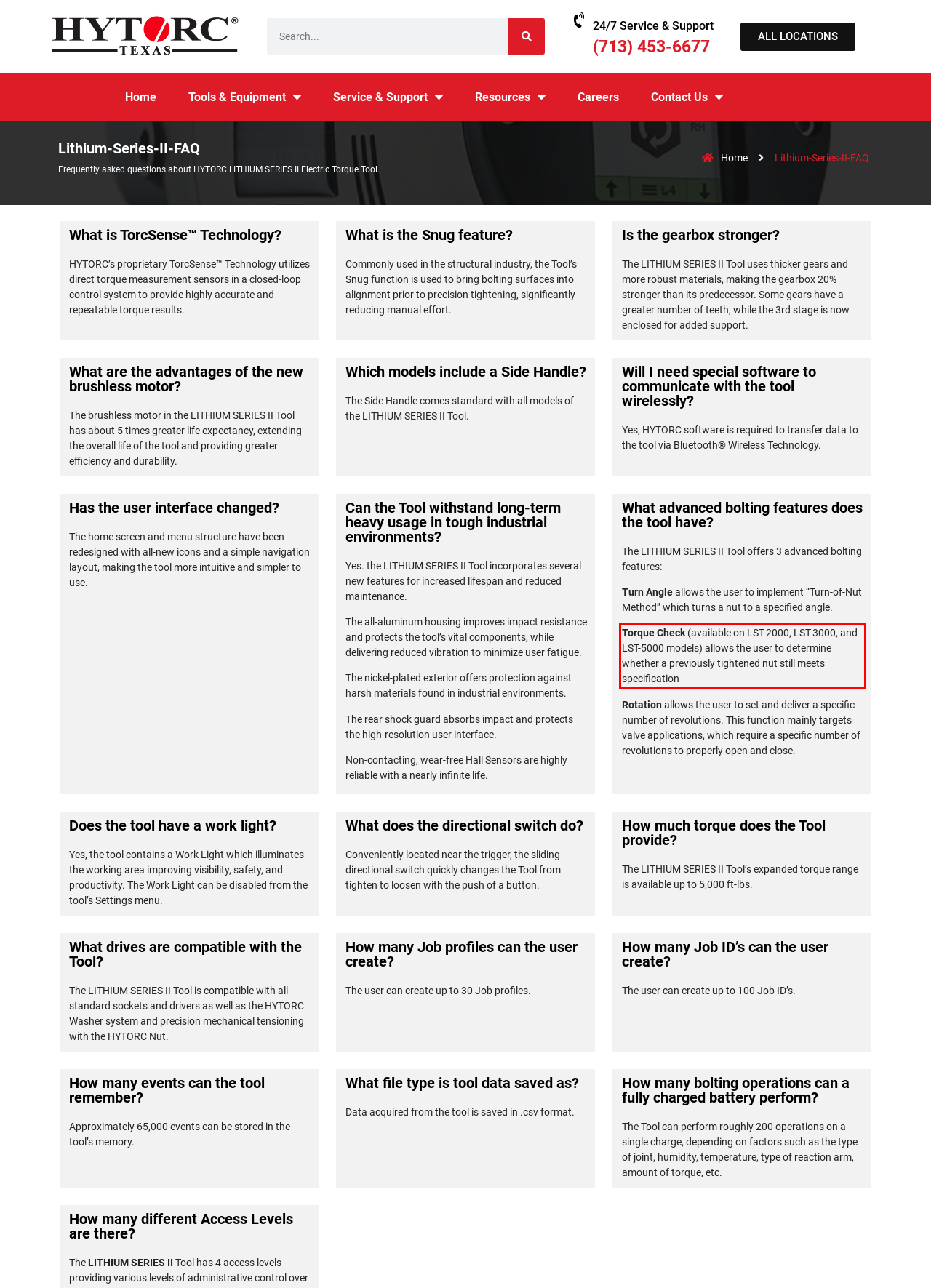You are provided with a screenshot of a webpage containing a red bounding box. Please extract the text enclosed by this red bounding box.

Torque Check (available on LST-2000, LST-3000, and LST-5000 models) allows the user to determine whether a previously tightened nut still meets specification